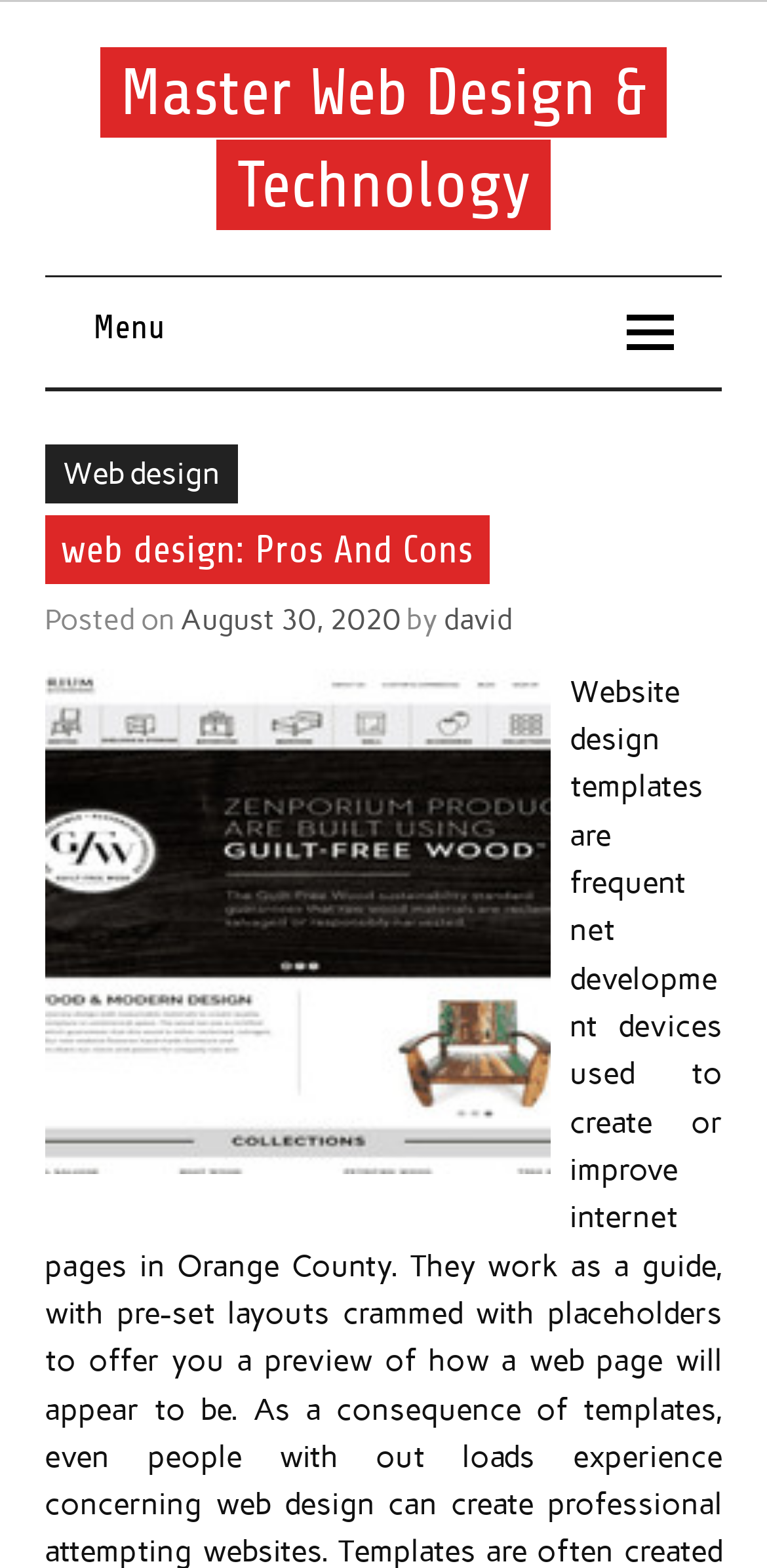What is the purpose of the button with a menu icon? Please answer the question using a single word or phrase based on the image.

To show menu options